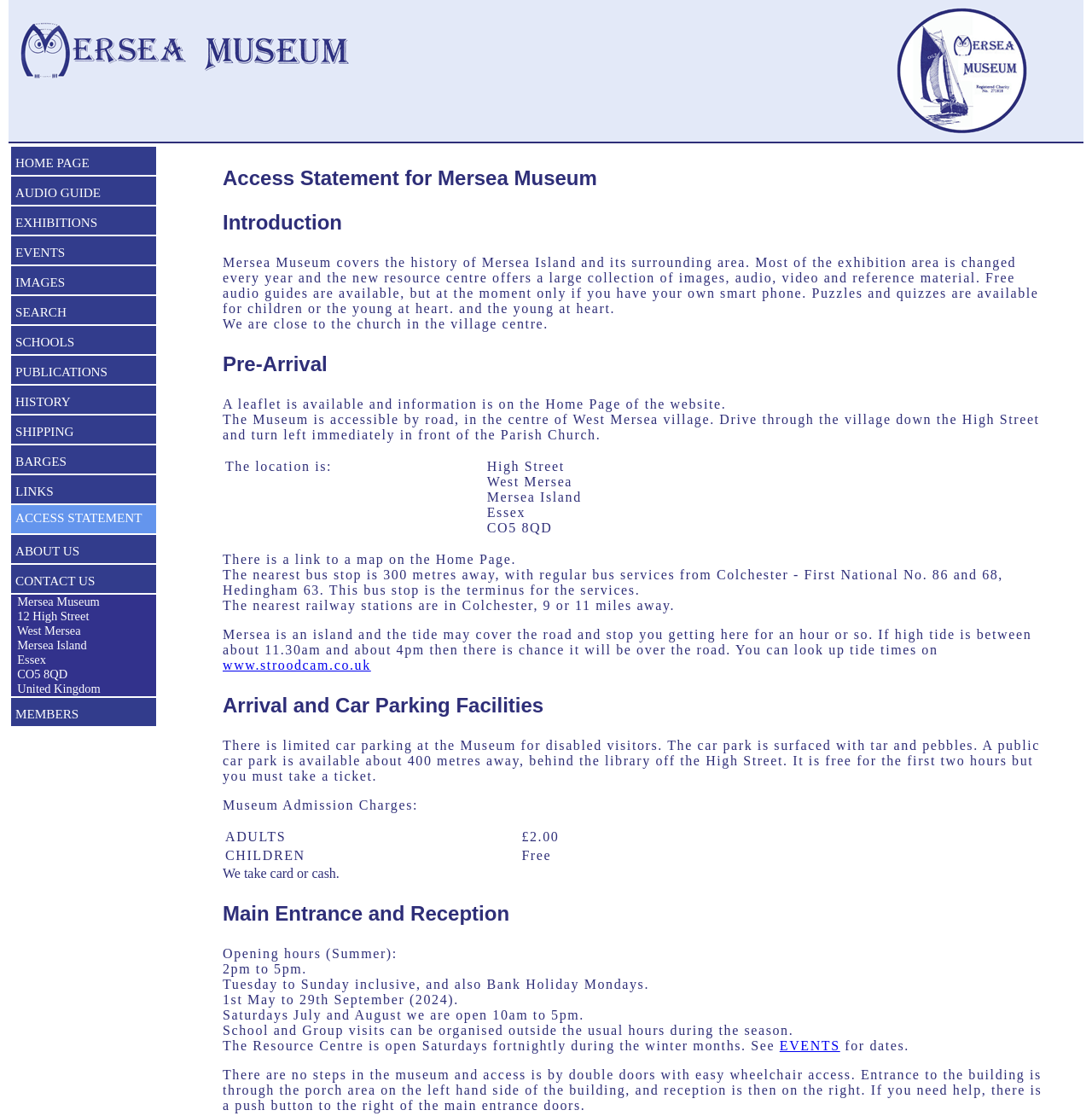Use a single word or phrase to respond to the question:
What is the nearest bus stop distance from the museum?

300 metres